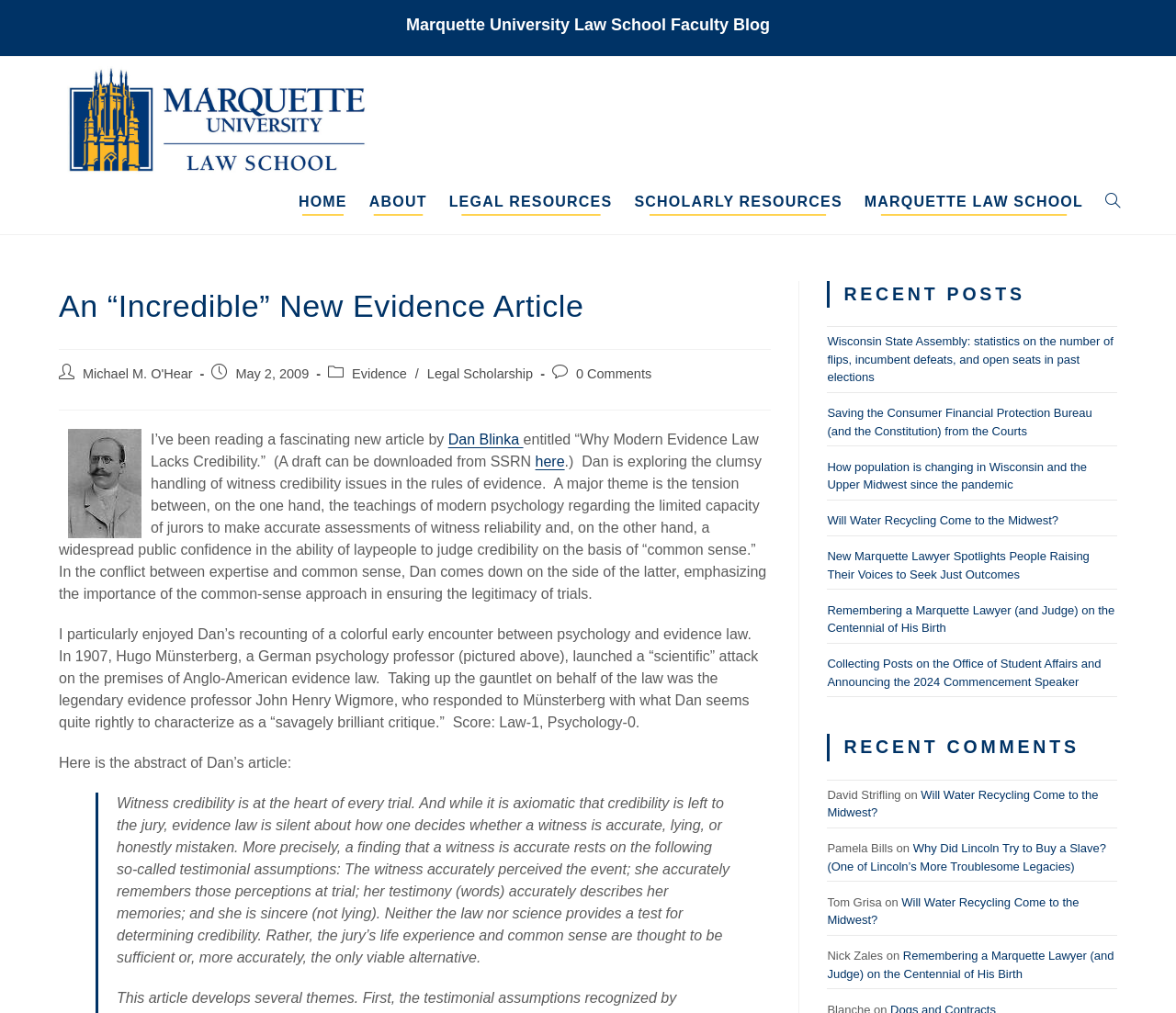Using the webpage screenshot and the element description Marquette Law School, determine the bounding box coordinates. Specify the coordinates in the format (top-left x, top-left y, bottom-right x, bottom-right y) with values ranging from 0 to 1.

[0.726, 0.177, 0.93, 0.222]